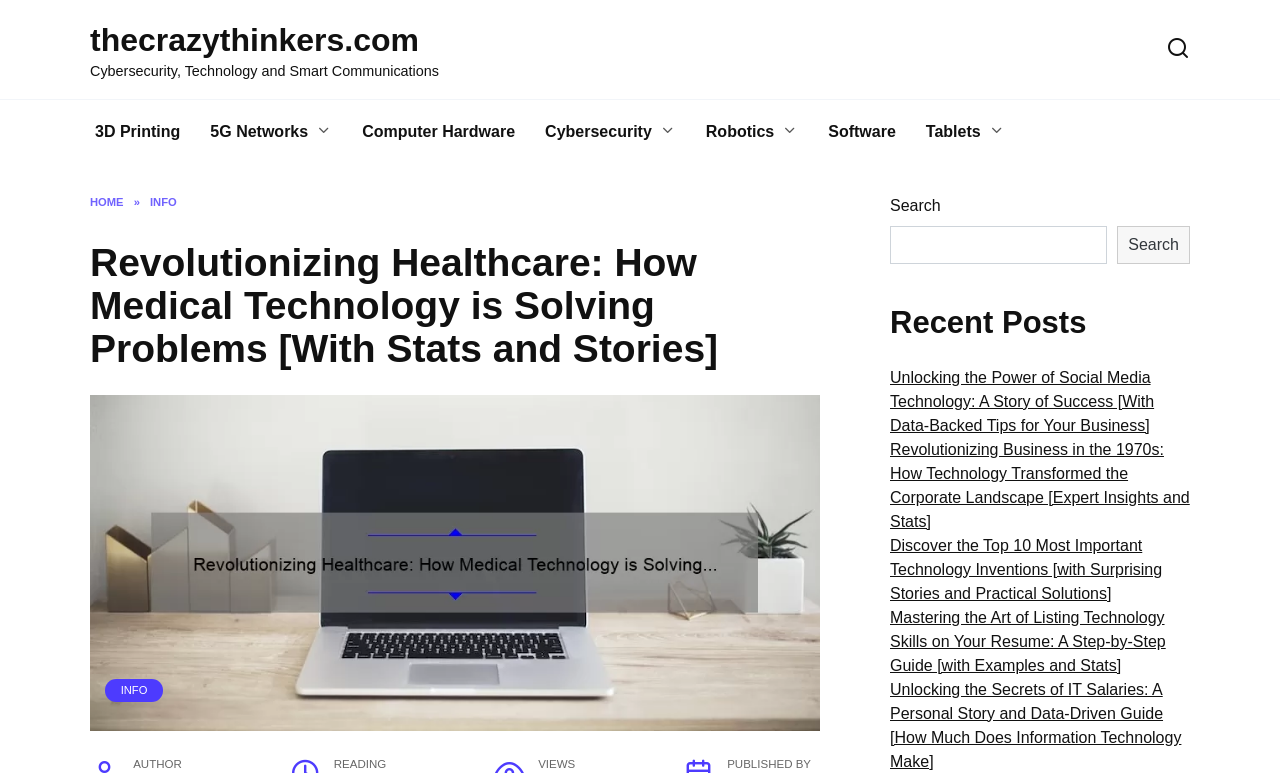Provide a short answer to the following question with just one word or phrase: What is the purpose of the 'INFO' link?

To provide information